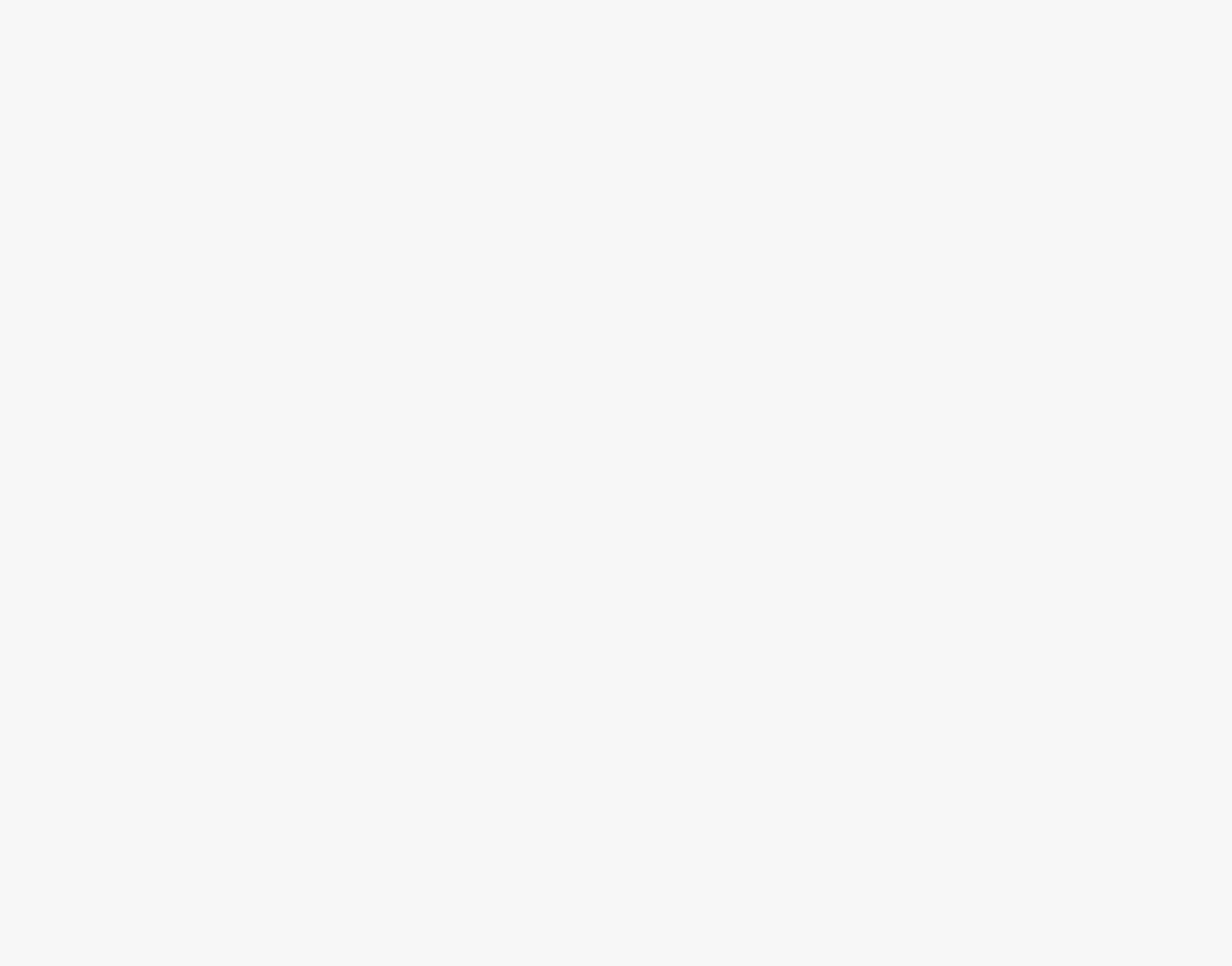What is the name of the university mentioned?
By examining the image, provide a one-word or phrase answer.

Temple University